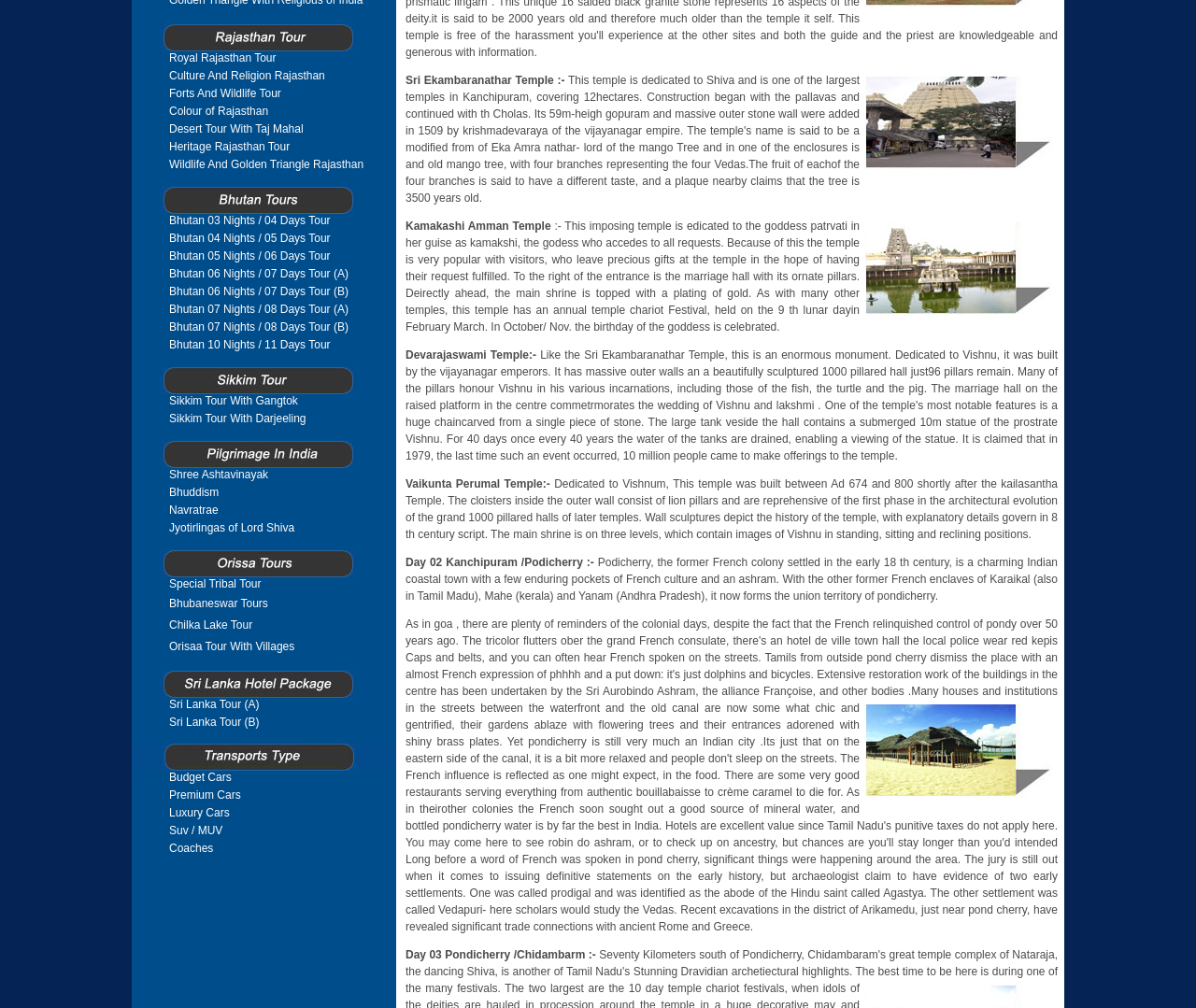Please predict the bounding box coordinates (top-left x, top-left y, bottom-right x, bottom-right y) for the UI element in the screenshot that fits the description: Shree Ashtavinayak

[0.141, 0.464, 0.224, 0.477]